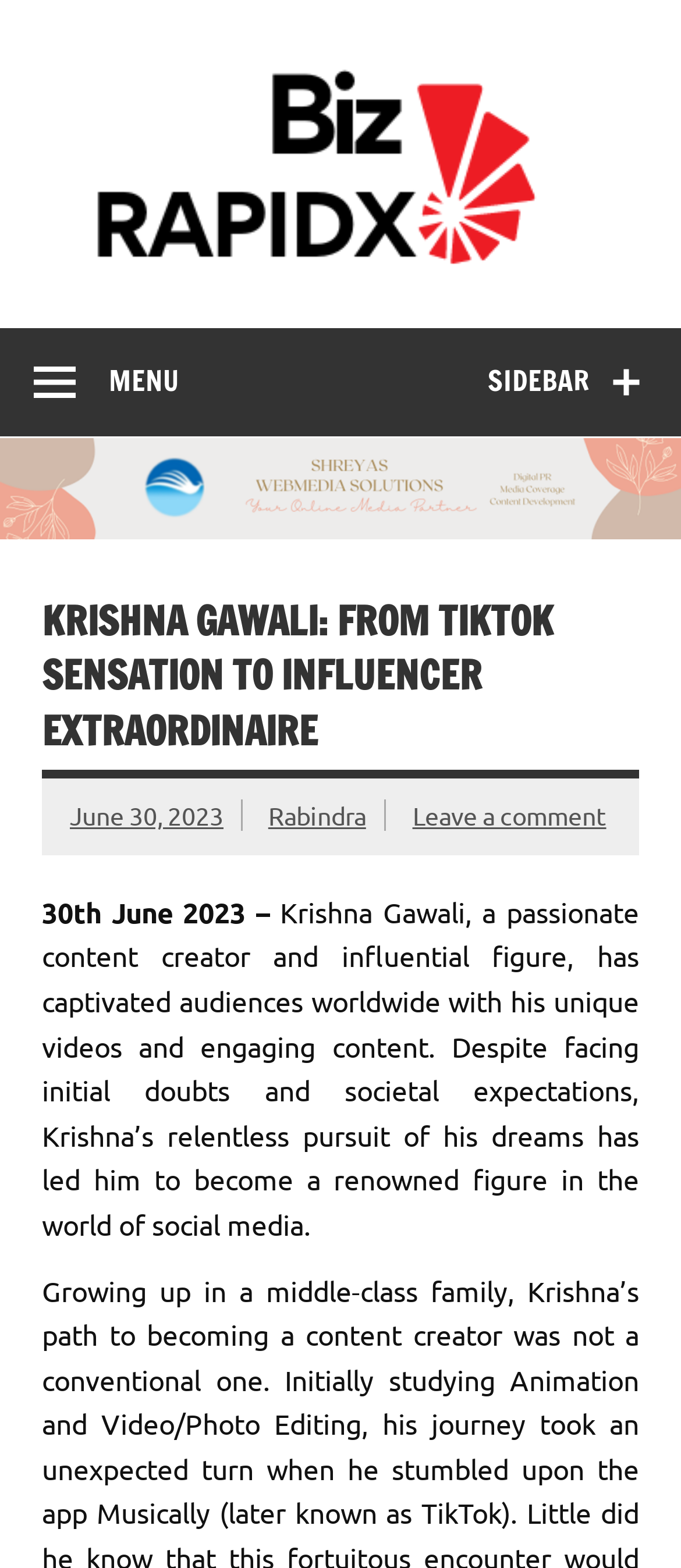Present a detailed account of what is displayed on the webpage.

The webpage is about Krishna Gawali, a content creator and influencer, and his journey to success. At the top left corner, there is a Biz RapidX logo, which is an image linked to the website's homepage. Next to it, there is a text "Business News In Fast" and a link to Biz RapidX. On the top right corner, there is a sidebar button and a menu button.

Below the top section, there is a large heading that reads "KRISHNA GAWALI: FROM TIKTOK SENSATION TO INFLUENCER EXTRAORDINAIRE". Underneath the heading, there is a section with three links: "June 30, 2023", "Rabindra", and "Leave a comment". The date link is accompanied by a time element.

The main content of the webpage is a paragraph of text that describes Krishna Gawali's journey, starting with "30th June 2023 – Krishna Gawali, a passionate content creator and influential figure...". This text is positioned below the heading and the links section.